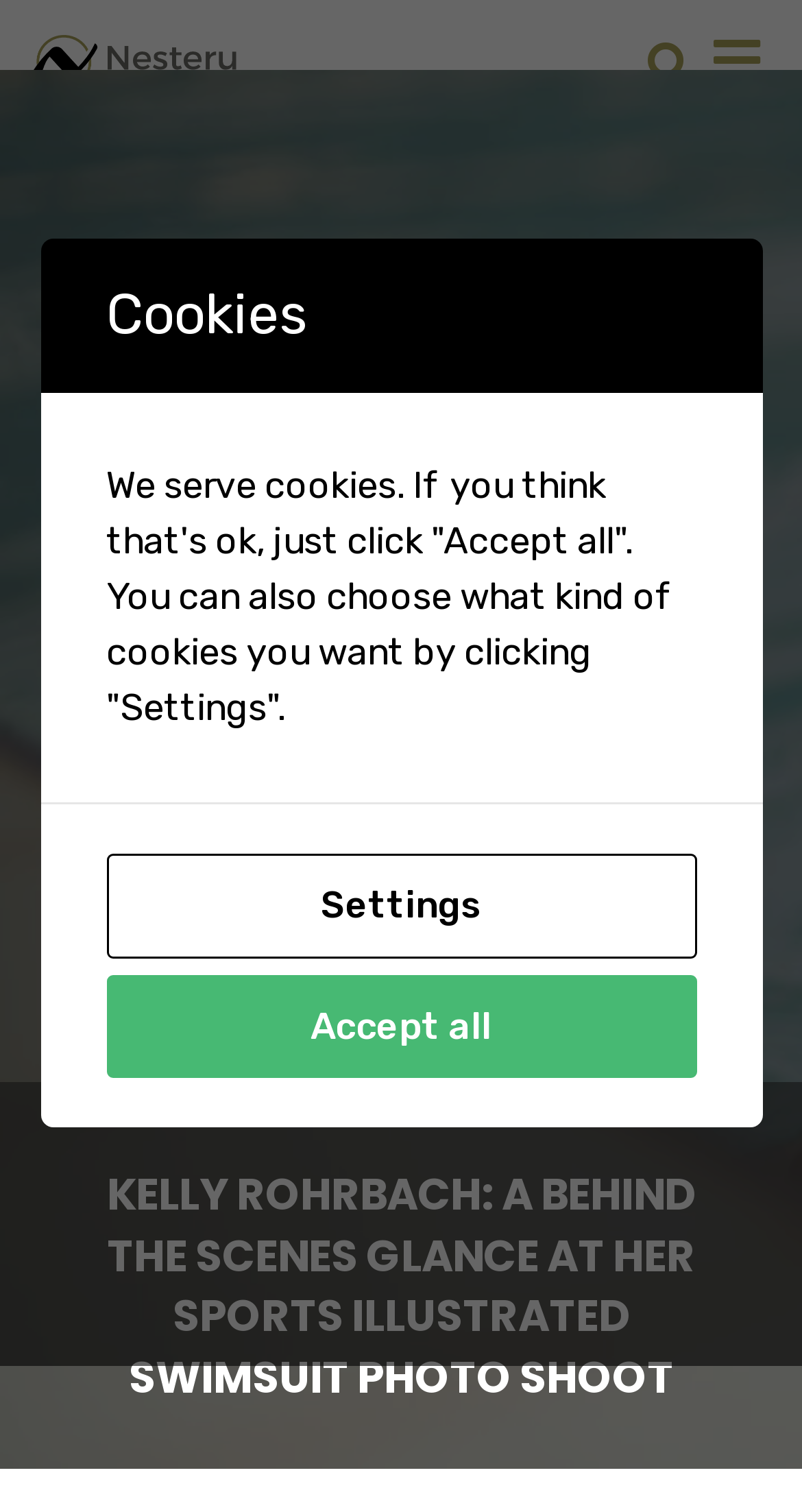Use a single word or phrase to answer the question: 
What type of content is featured on this webpage?

News article